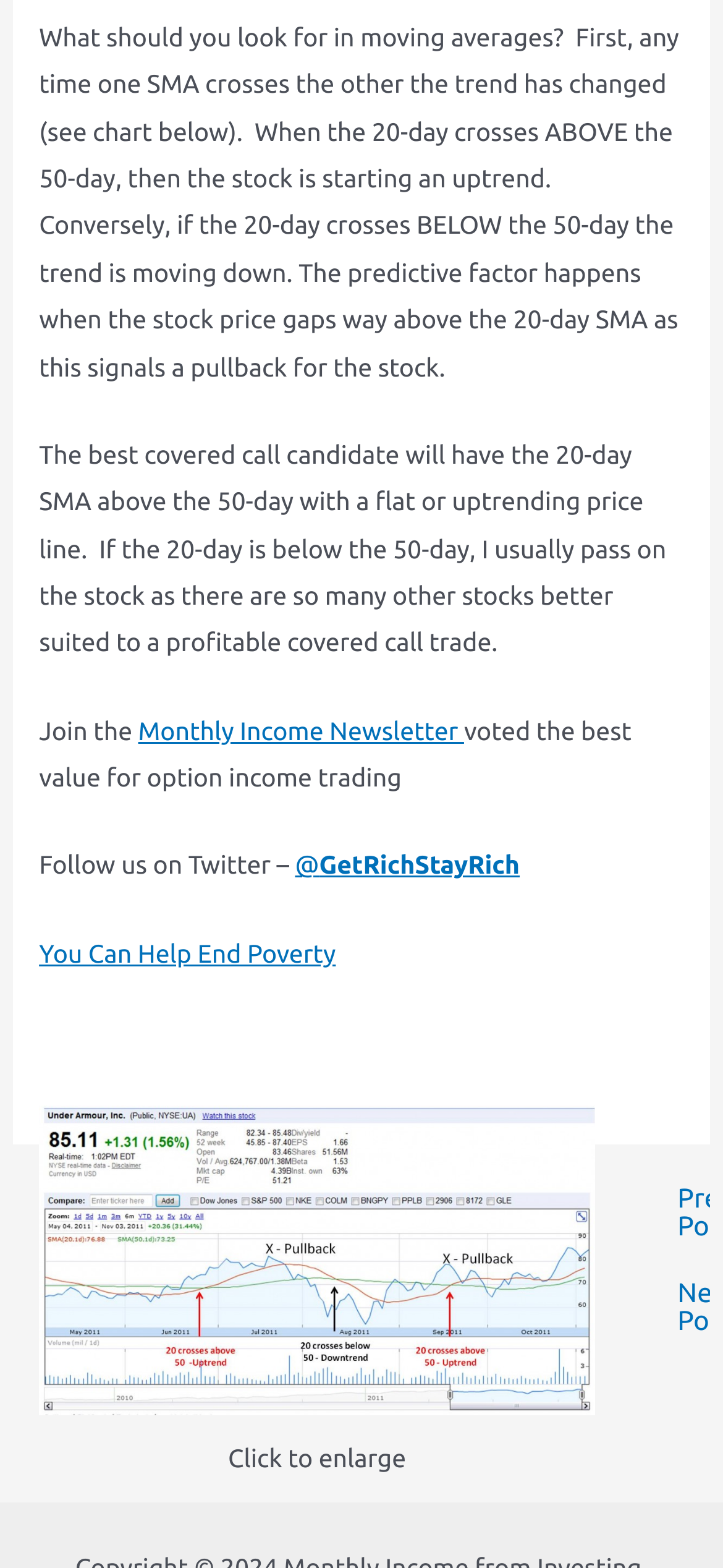What is the name of the newsletter mentioned on the page?
Refer to the image and give a detailed response to the question.

The link 'Monthly Income Newsletter' is mentioned on the page, which is voted as the best value for option income trading.